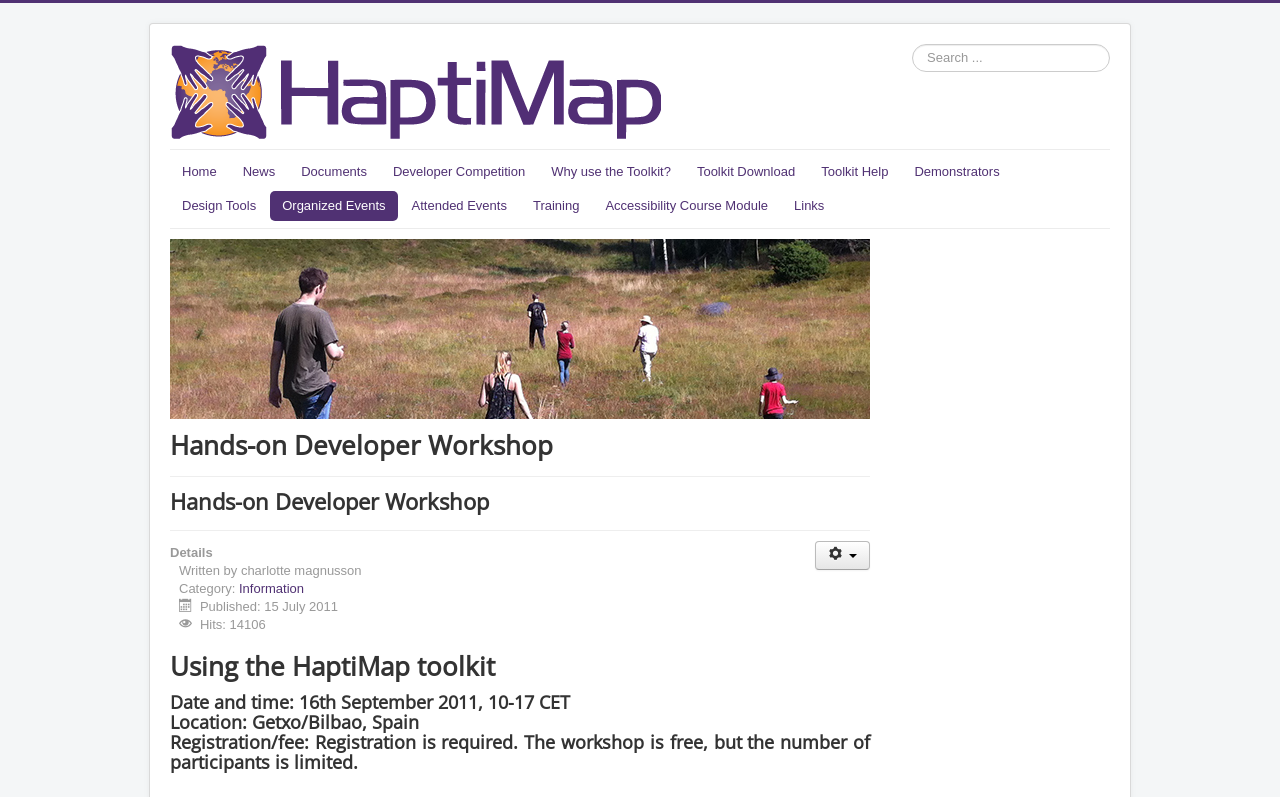Summarize the webpage comprehensively, mentioning all visible components.

The webpage is dedicated to the HaptiMap EU project, specifically focusing on a hands-on developer workshop. At the top-left corner, there is a link to "HaptiMap" accompanied by an image with the same name. Next to it, a search box is located with a placeholder text "Search...". 

Below the top section, a navigation menu is presented, consisting of 11 links: "Home", "News", "Documents", "Developer Competition", "Why use the Toolkit?", "Toolkit Download", "Toolkit Help", "Demonstrators", "Design Tools", "Organized Events", and "Attended Events". These links are arranged horizontally, taking up a significant portion of the page's width.

Further down, there are two more links, "Training" and "Accessibility Course Module", followed by a "Links" section. A button labeled "User tools" is situated nearby, which has a popup menu.

The main content of the page is divided into sections. The first section has a heading "Hands-on Developer Workshop" and contains a description list with details about the event, including the author's name, category, and publication date. 

The second section is headed "Using the HaptiMap toolkit" and provides information about the workshop, including the date, time, location, and registration details.